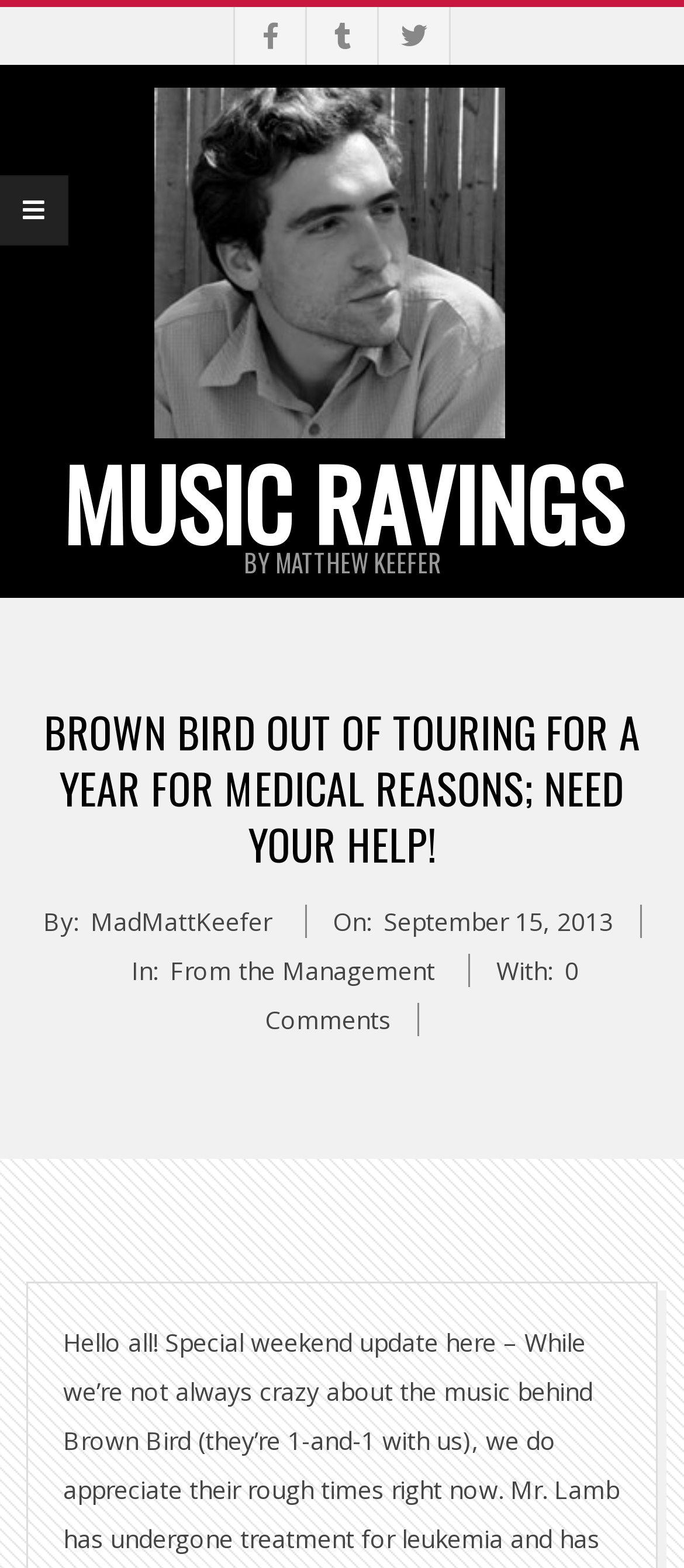How many comments are there on this article?
Refer to the image and provide a thorough answer to the question.

I found the comment count by looking at the link with the text '0 Comments' located at [0.387, 0.608, 0.846, 0.661]. This link is likely to indicate the number of comments on the article.